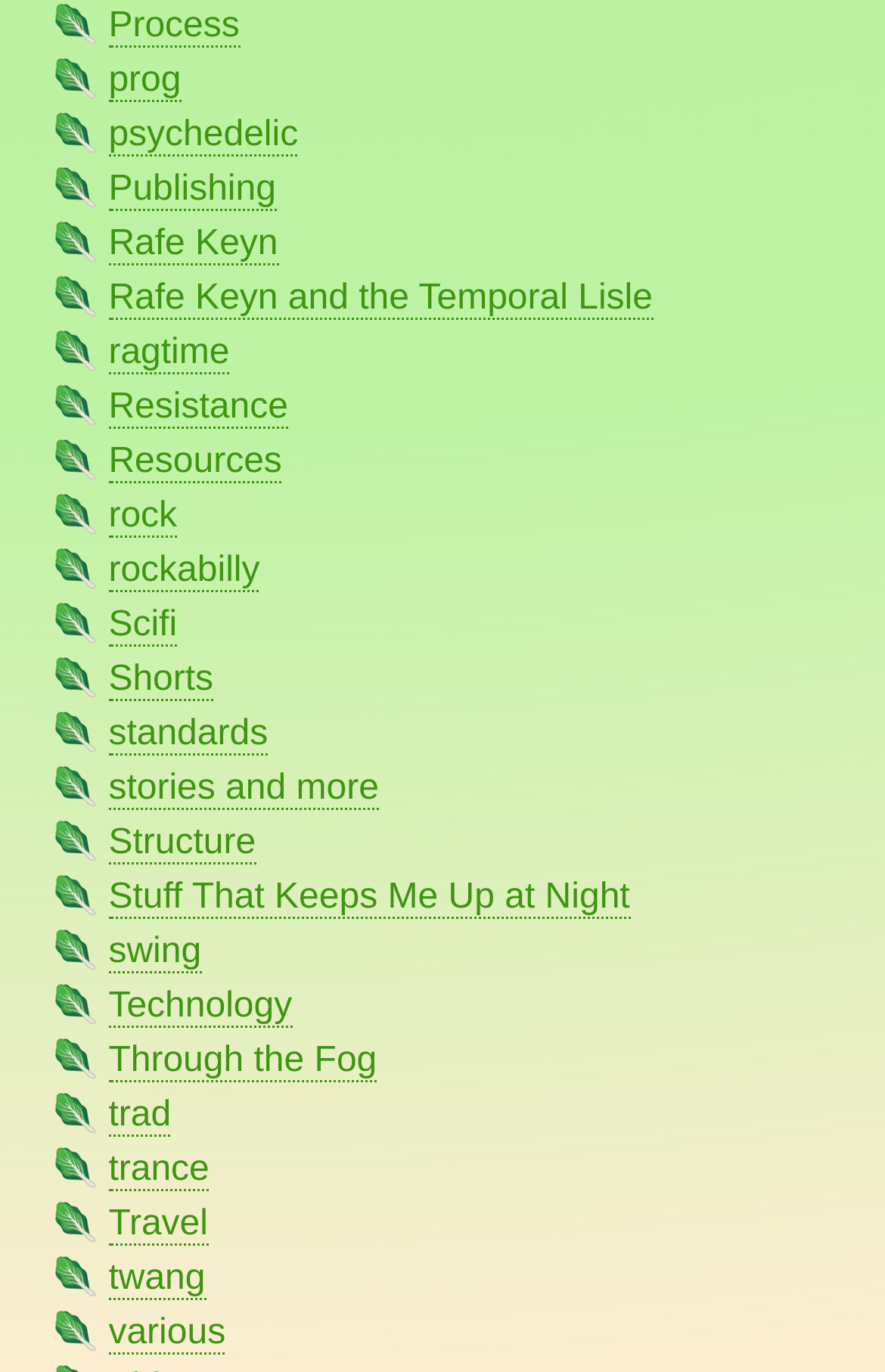For the element described, predict the bounding box coordinates as (top-left x, top-left y, bottom-right x, bottom-right y). All values should be between 0 and 1. Element description: use of cookies.

None